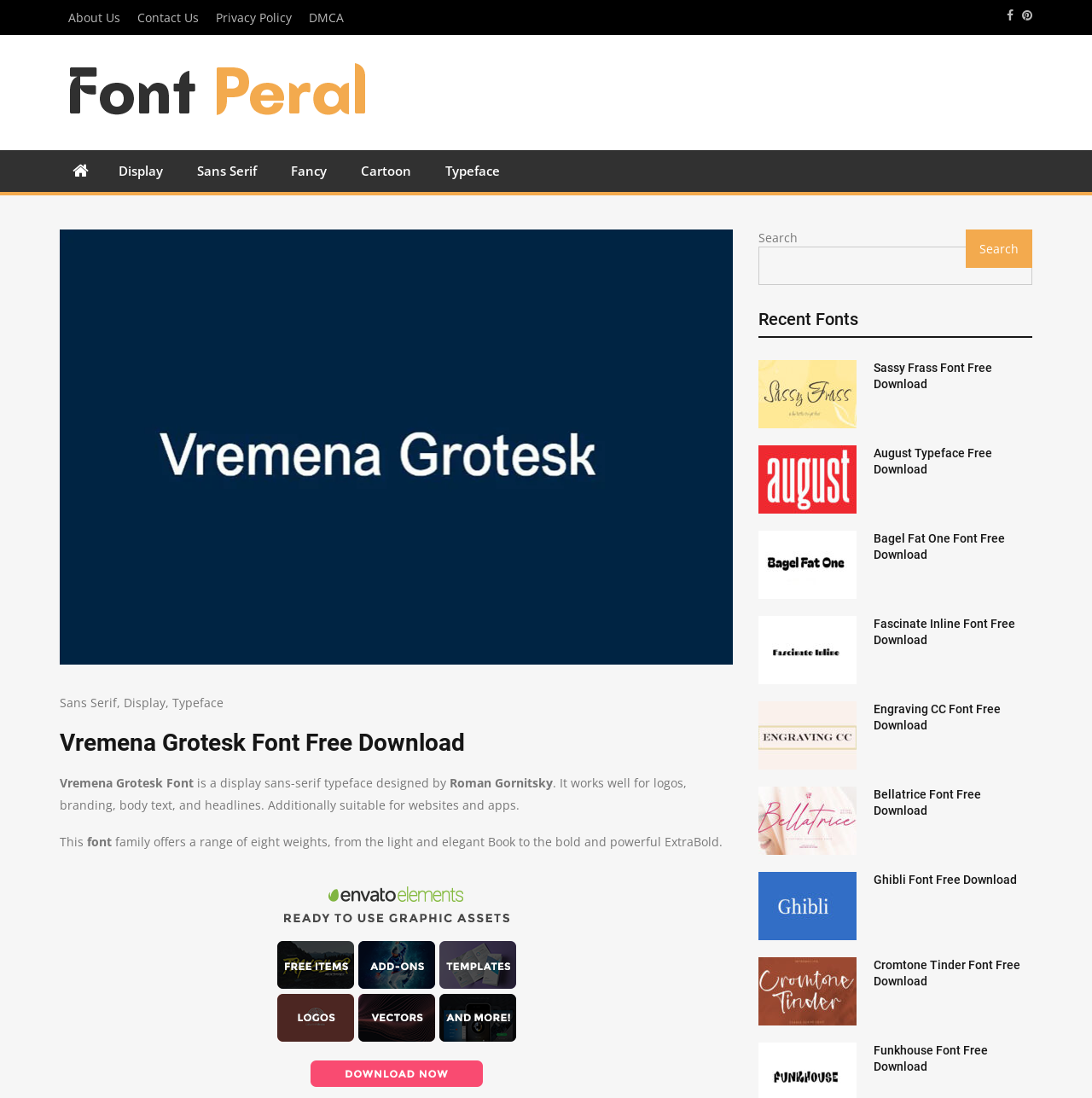Please find the bounding box coordinates of the element that needs to be clicked to perform the following instruction: "Search for a font". The bounding box coordinates should be four float numbers between 0 and 1, represented as [left, top, right, bottom].

[0.695, 0.224, 0.945, 0.259]